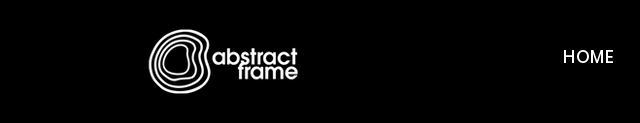Explain in detail what you see in the image.

The image features the logo of "Abstract Frame," prominently displayed in a minimalist style. The logo showcases a stylized, wave-like design resembling concentric circles, which creatively evokes a sense of depth and movement, suggesting the innovative nature of the brand. The text "abstract frame" is presented in a modern, sans-serif font, providing a clean and contemporary look. The background is solid black, ensuring that the white logo and text stand out strikingly, enhancing visibility and impact. Adjacent to the logo is the word "HOME," indicating this is a navigational element tied to the website, inviting visitors to return to the main page. This composition effectively communicates the essence of Abstract Frame as a forward-thinking design entity.